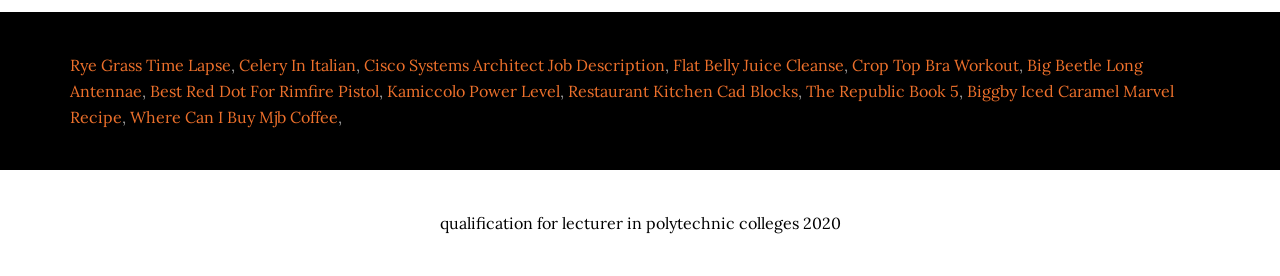Pinpoint the bounding box coordinates of the element to be clicked to execute the instruction: "read about qualification for lecturer in polytechnic colleges 2020".

[0.343, 0.772, 0.657, 0.844]